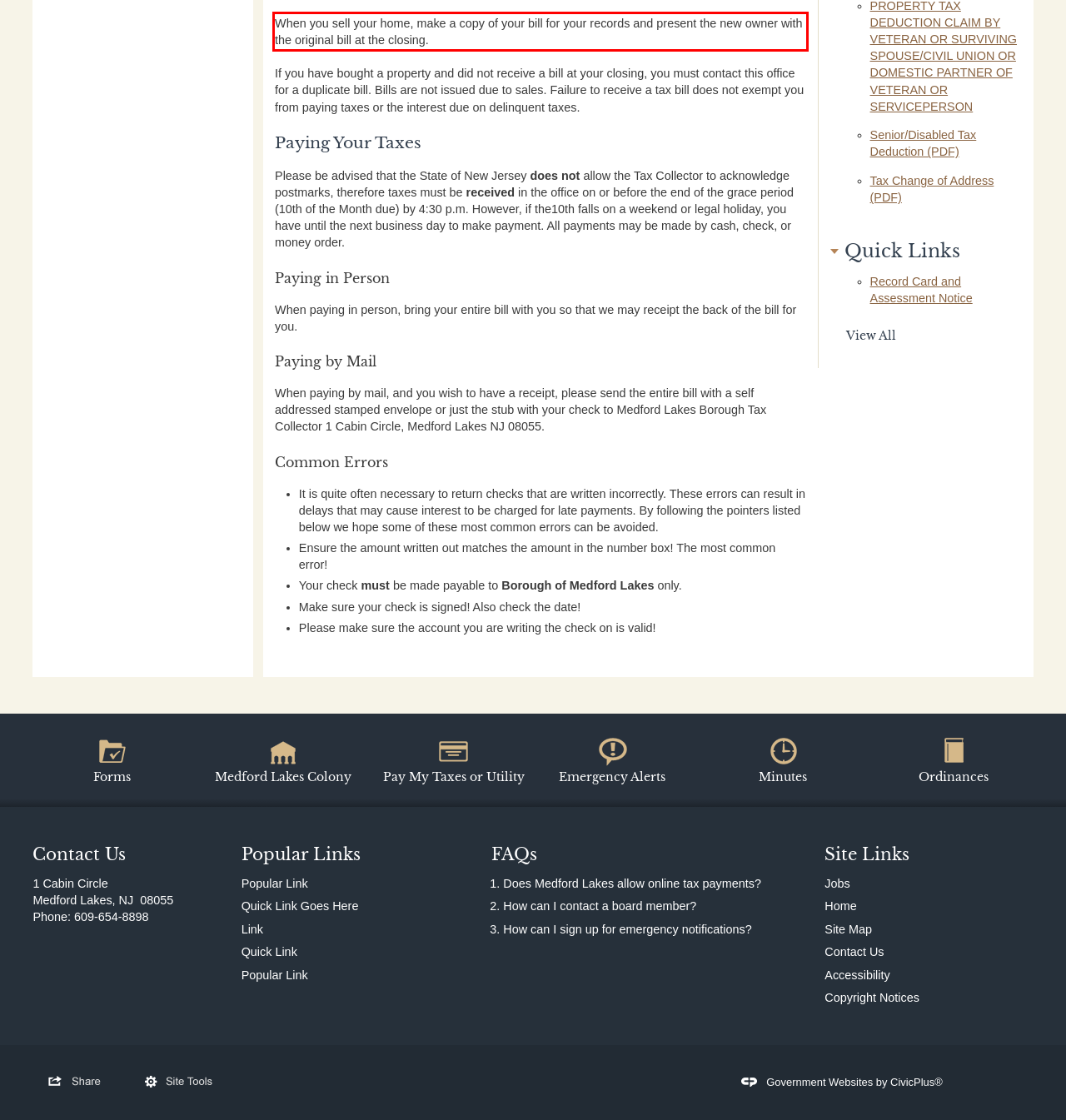By examining the provided screenshot of a webpage, recognize the text within the red bounding box and generate its text content.

When you sell your home, make a copy of your bill for your records and present the new owner with the original bill at the closing.